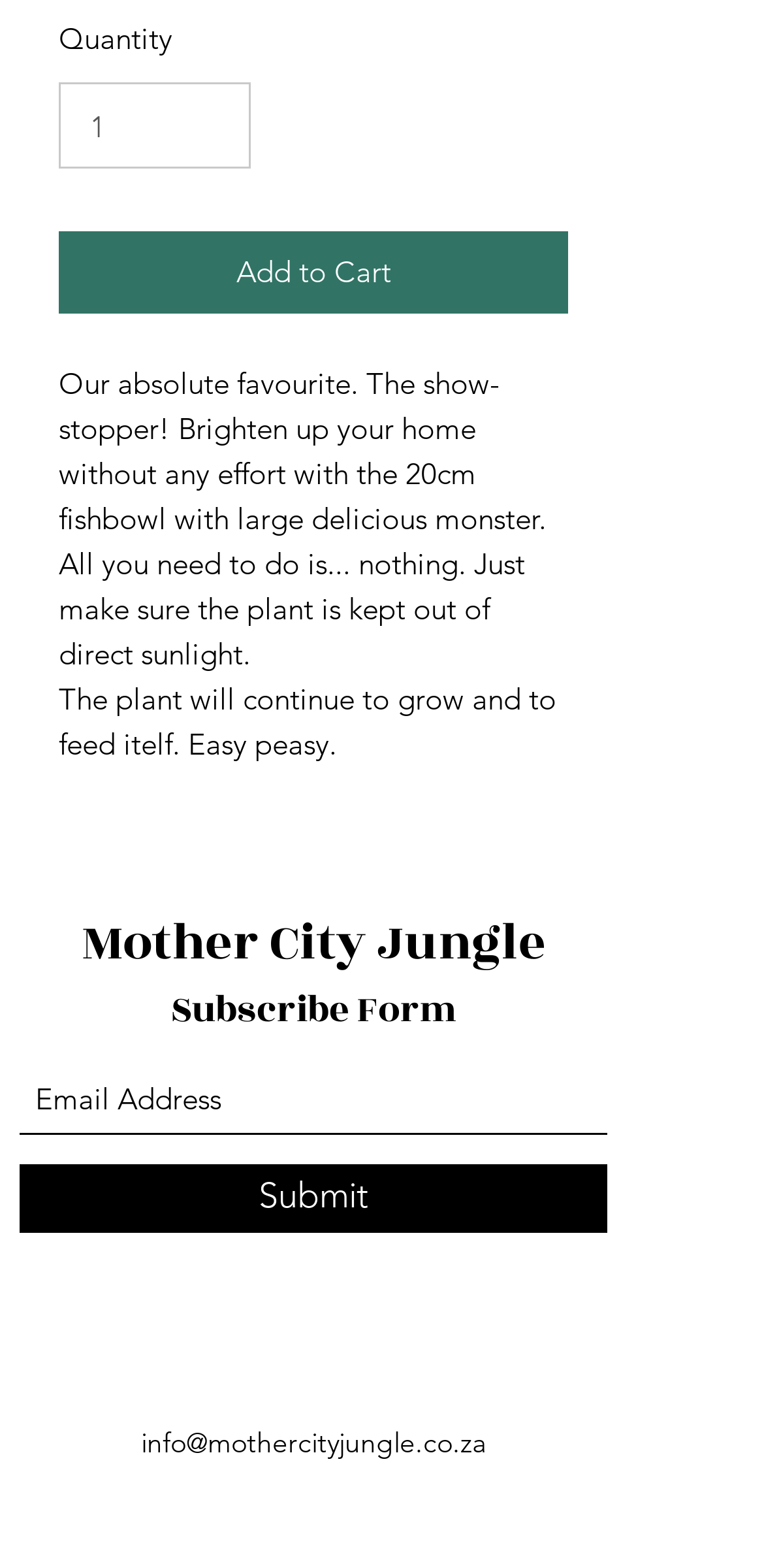Provide the bounding box coordinates of the UI element this sentence describes: "Mother City Jungle".

[0.106, 0.578, 0.714, 0.626]